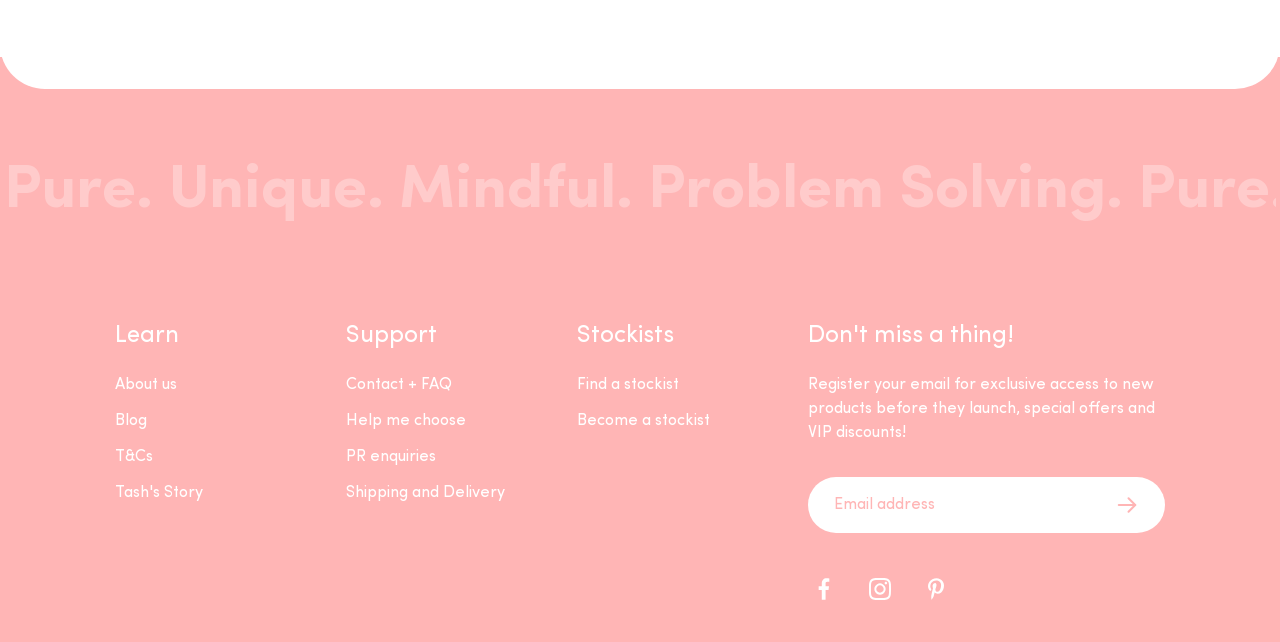Specify the bounding box coordinates of the area that needs to be clicked to achieve the following instruction: "Click submit button".

[0.871, 0.769, 0.89, 0.806]